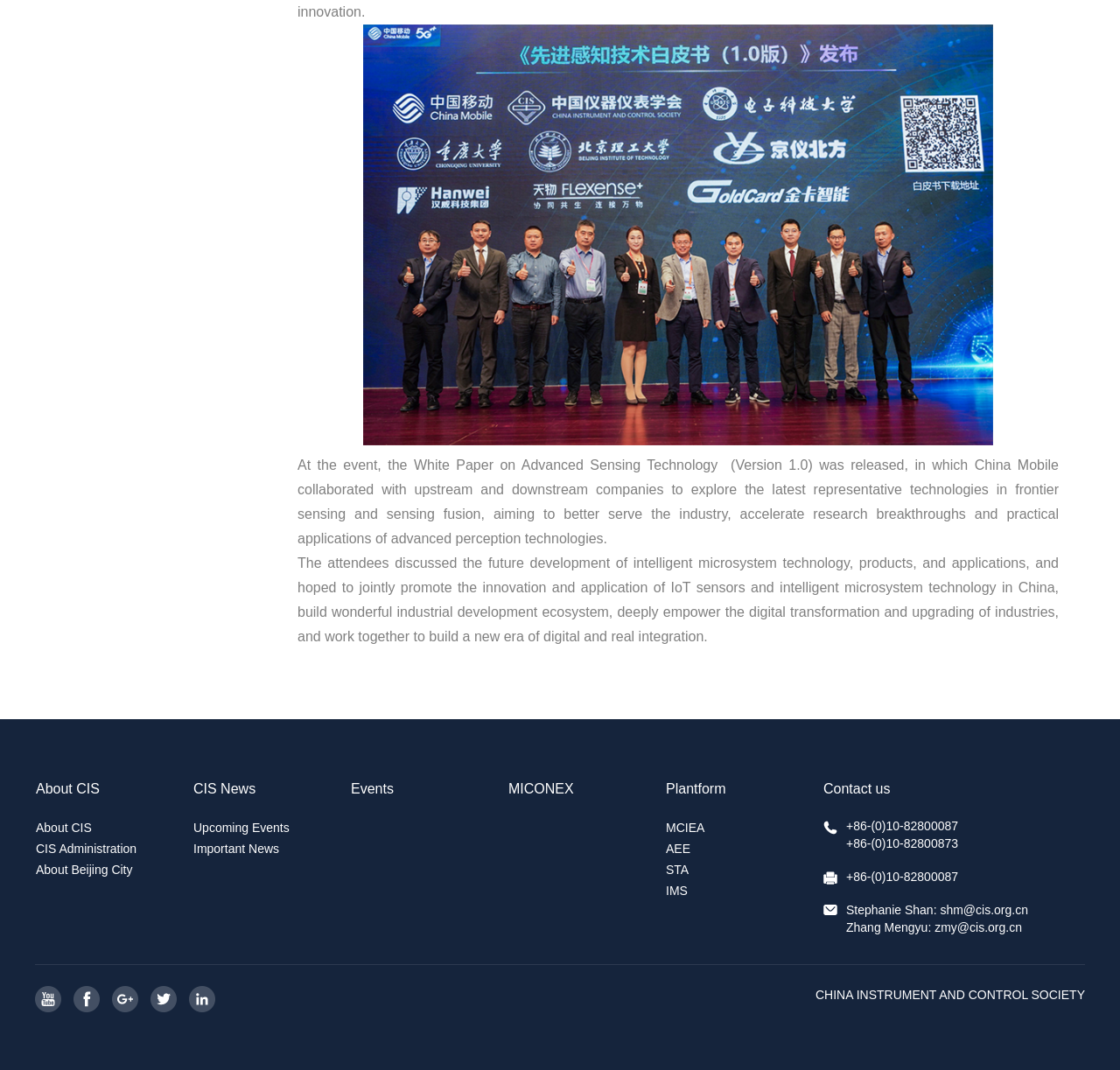Determine the bounding box coordinates of the section I need to click to execute the following instruction: "Click About CIS". Provide the coordinates as four float numbers between 0 and 1, i.e., [left, top, right, bottom].

[0.032, 0.763, 0.134, 0.783]